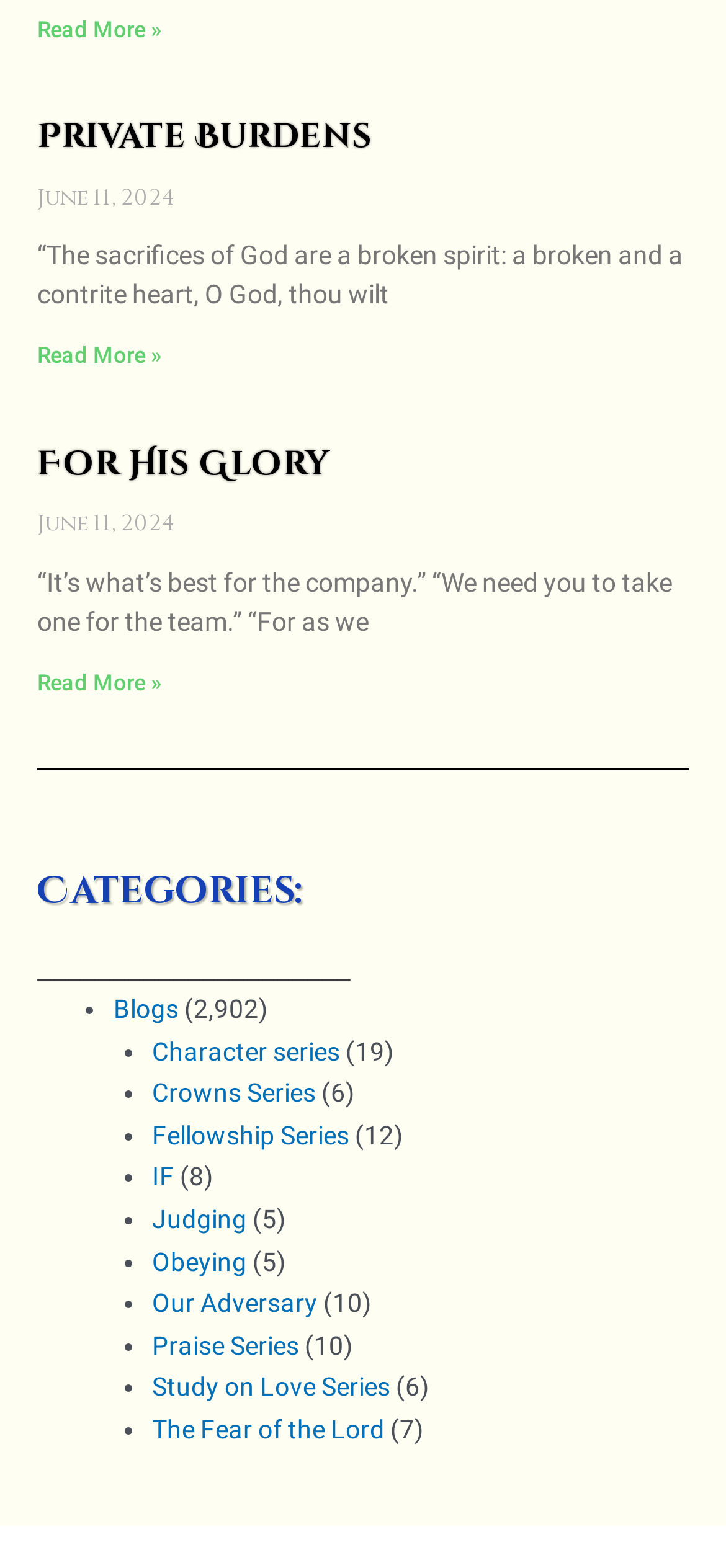Analyze the image and answer the question with as much detail as possible: 
What is the title of the first article?

The title of the first article can be found by looking at the heading element with the text 'Private Burdens' which is located at the top of the first article section.